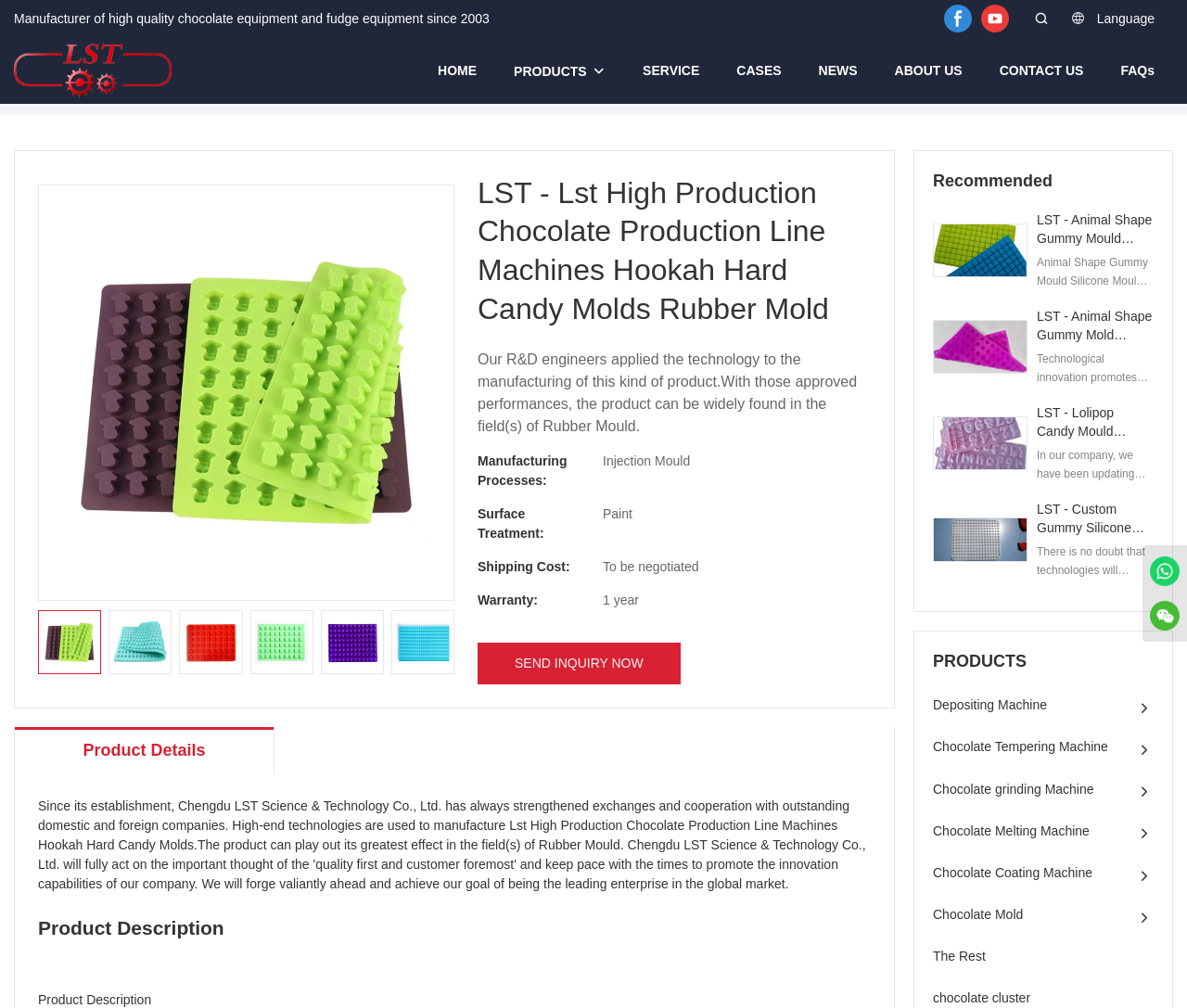Using the format (top-left x, top-left y, bottom-right x, bottom-right y), provide the bounding box coordinates for the described UI element. All values should be floating point numbers between 0 and 1: Chocolate Melting Machine

[0.786, 0.807, 0.918, 0.843]